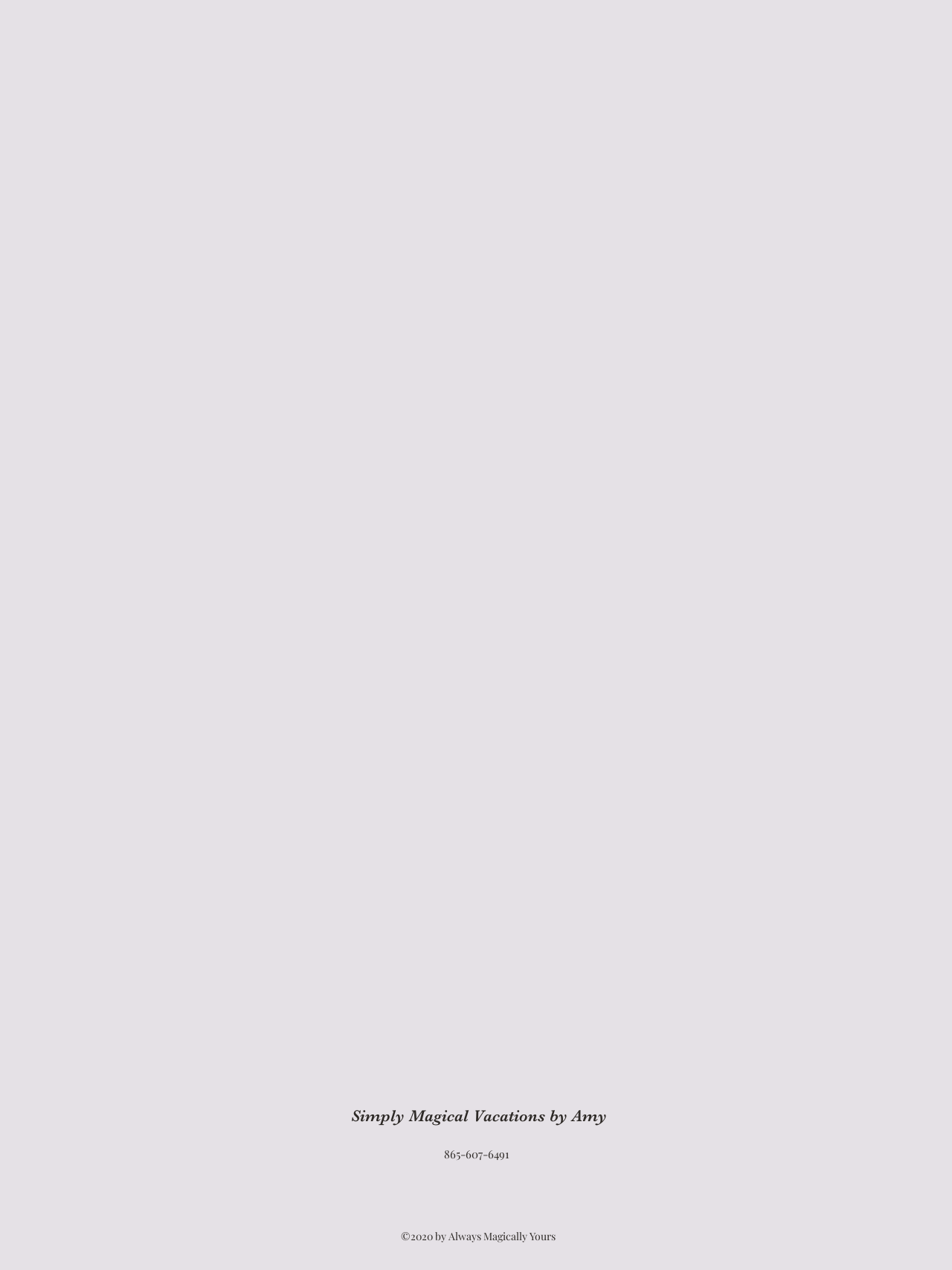What is the phone number on the webpage?
Please use the image to deliver a detailed and complete answer.

I found the phone number by looking at the StaticText element with the text '865-607-6491' located at [0.466, 0.903, 0.535, 0.915].